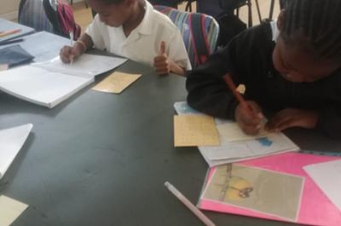Give a concise answer using one word or a phrase to the following question:
What is the atmosphere of the classroom?

Joyful and productive